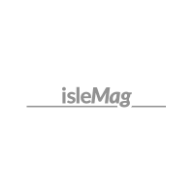Give a detailed explanation of what is happening in the image.

The image prominently features the logo for "isleMag," displayed in a sleek and modern font. This logo likely represents a digital or print publication, suggesting a focus on lifestyle, travel, or related topics. Below the name, a horizontal line adds a touch of elegance and serves to emphasize the brand's name. The overall design appears minimalistic, enhancing the sophisticated aesthetic typical of contemporary media outlets. This branding may contribute to the publication's identity and recognition in its market segment.